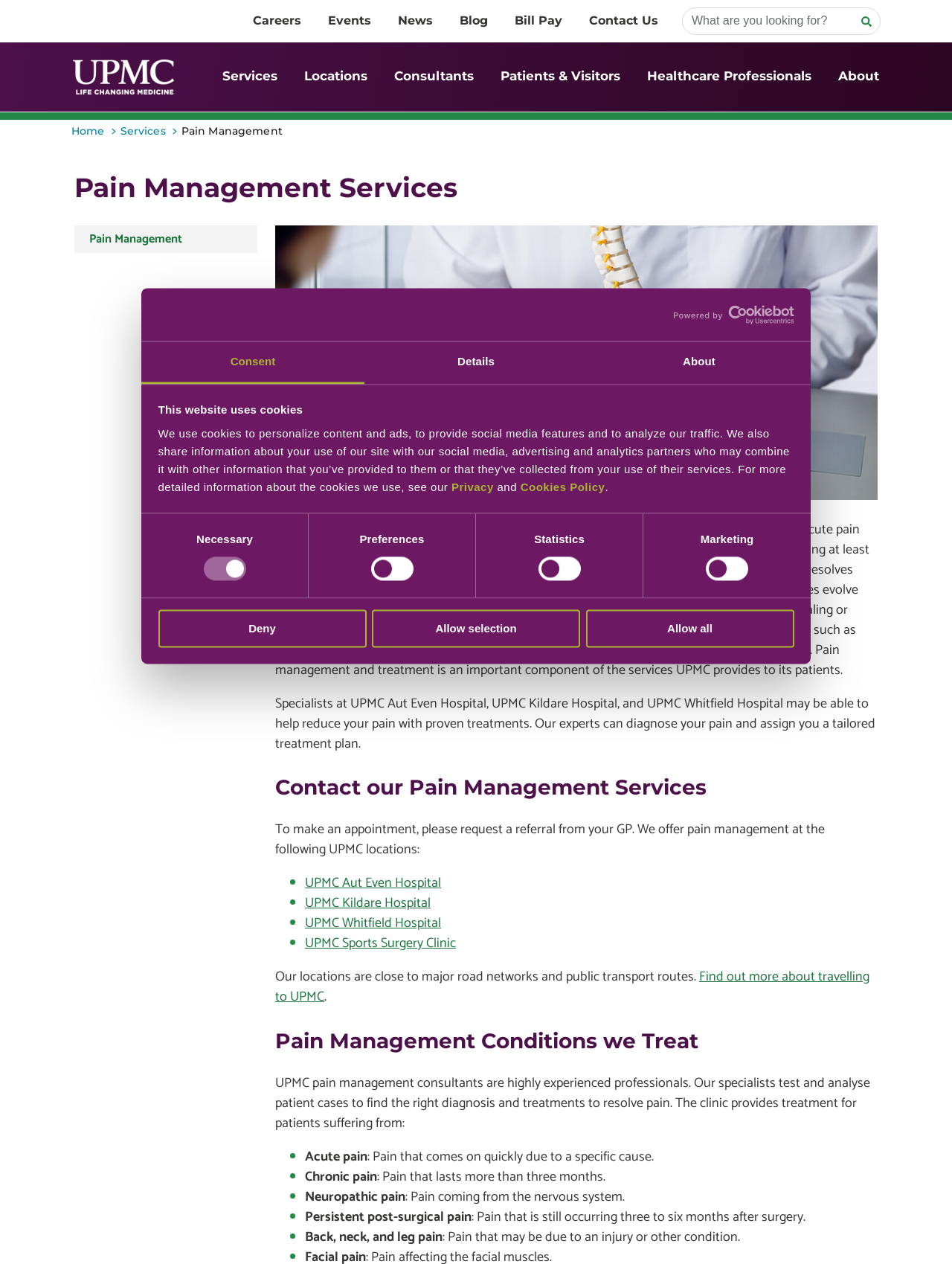Please identify the bounding box coordinates of the area that needs to be clicked to follow this instruction: "Click the 'Allow selection' button".

[0.391, 0.482, 0.609, 0.512]